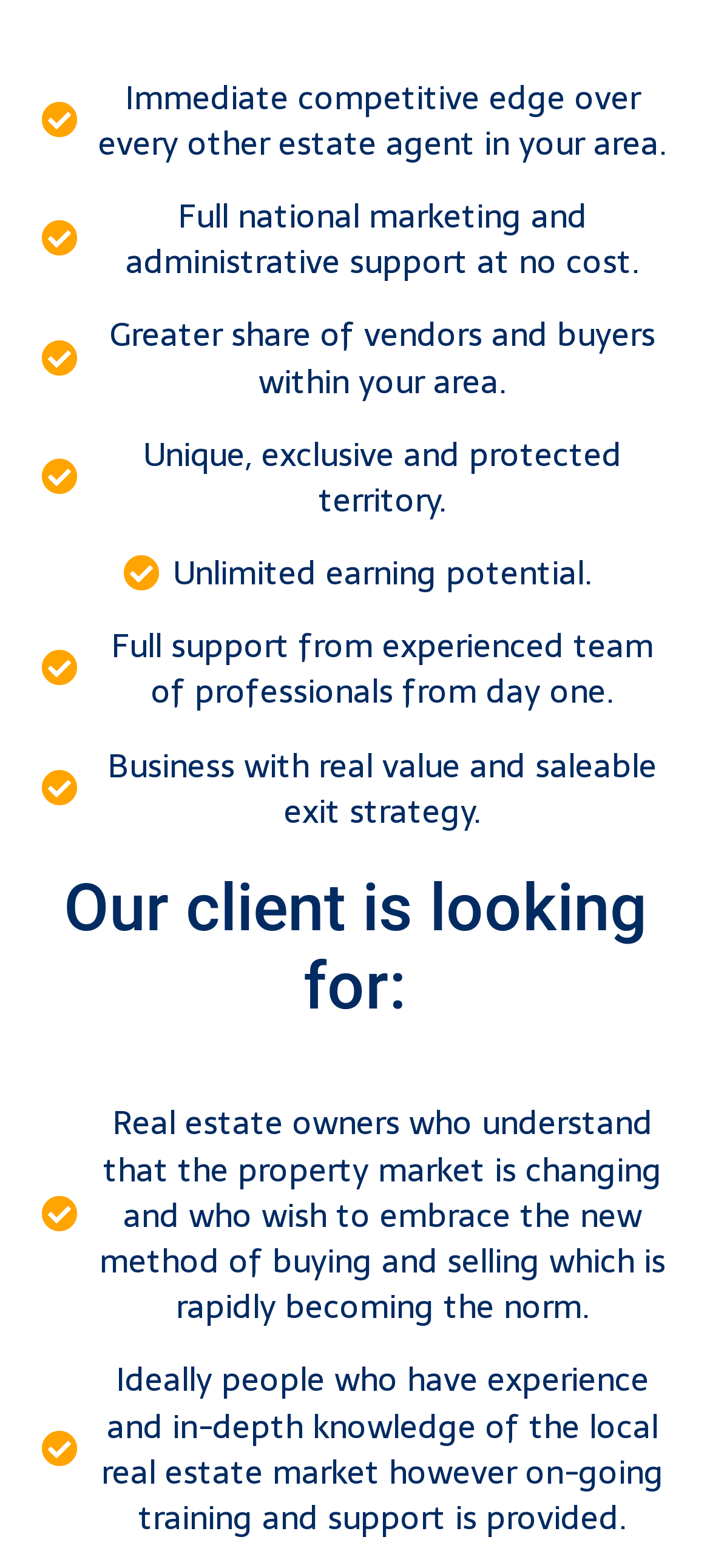How many links are on the webpage?
Look at the screenshot and respond with a single word or phrase.

8